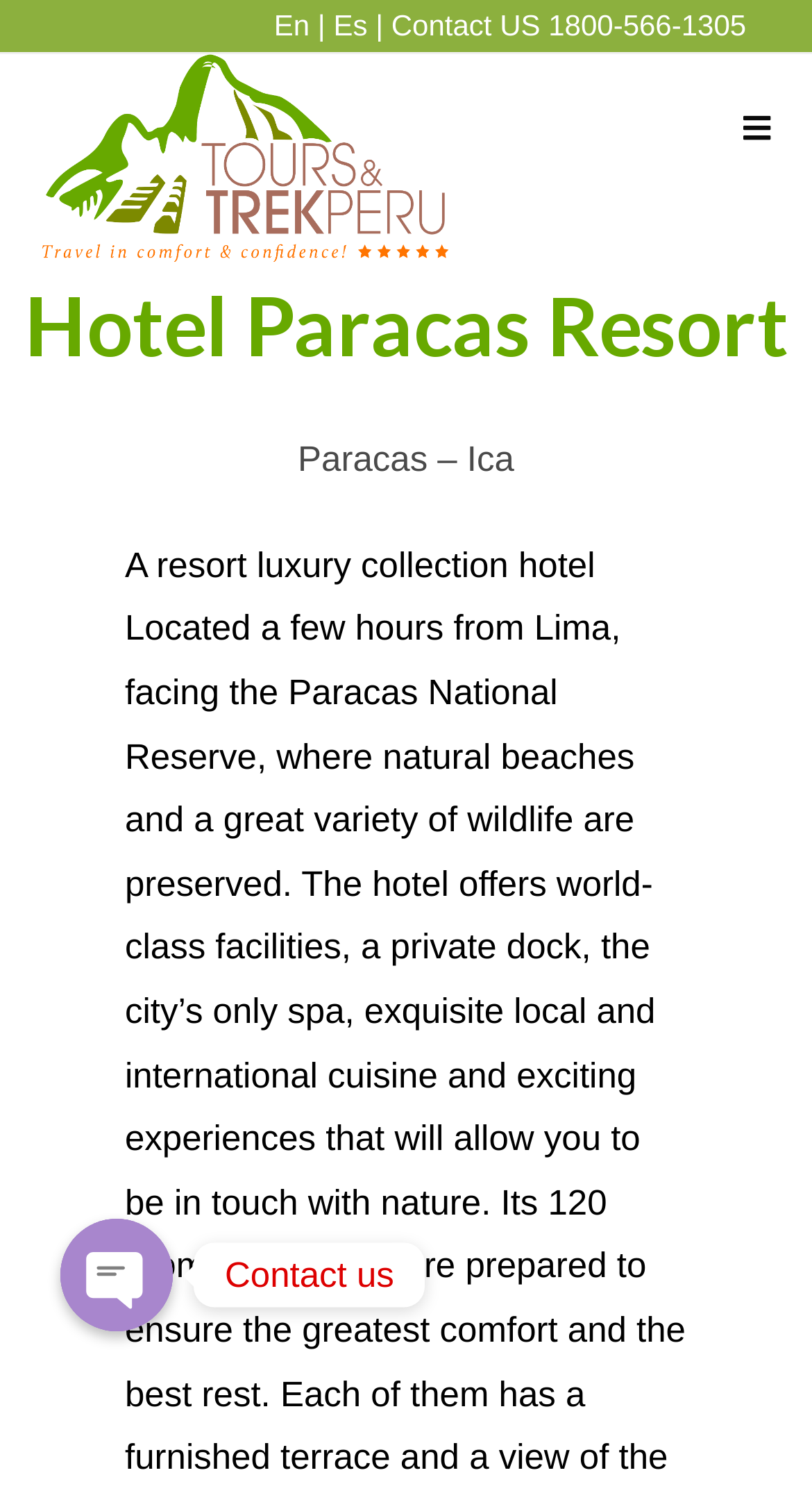Specify the bounding box coordinates (top-left x, top-left y, bottom-right x, bottom-right y) of the UI element in the screenshot that matches this description: aria-label="Mobile Menu"

[0.915, 0.036, 0.95, 0.139]